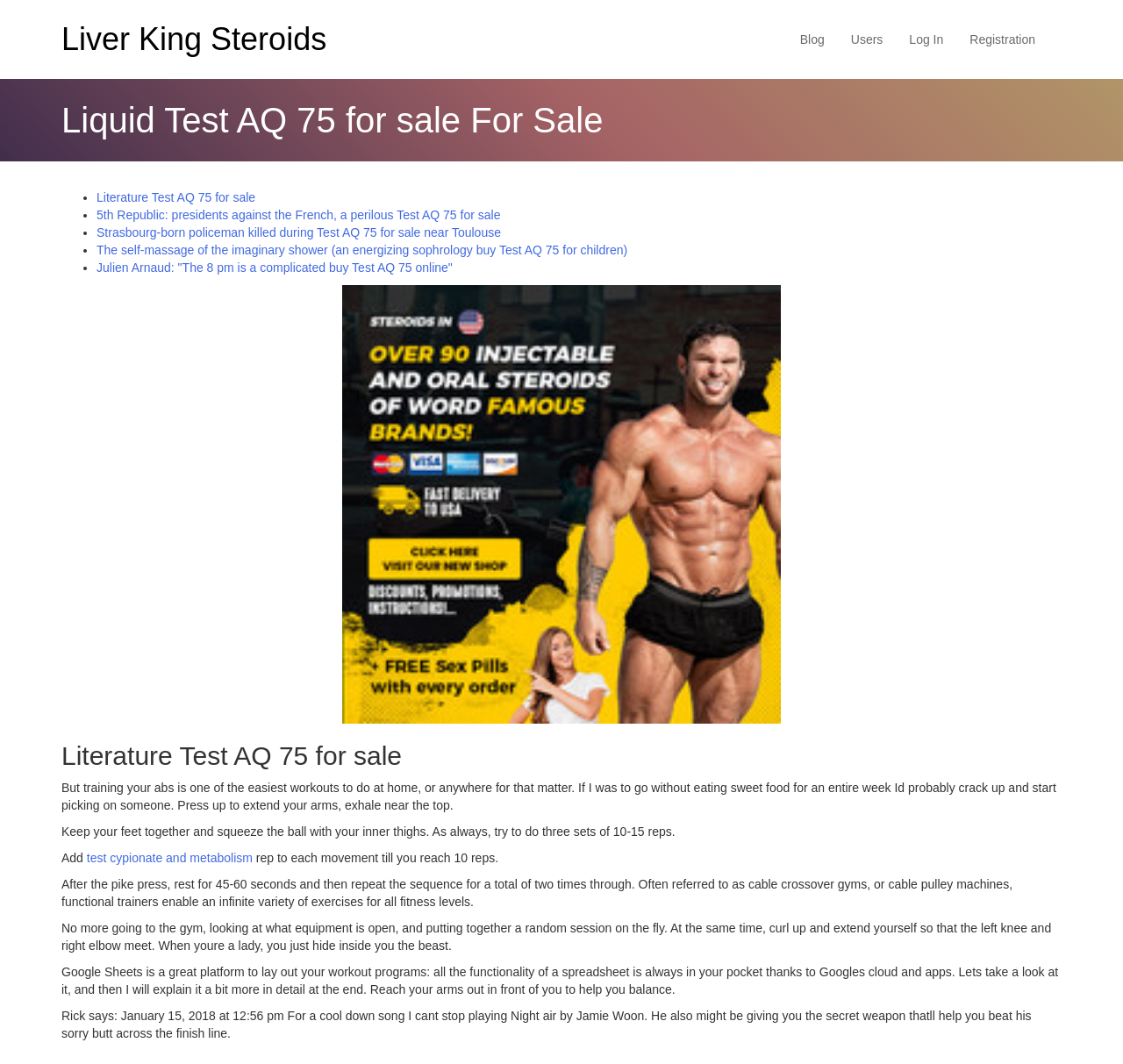Please determine the bounding box coordinates of the element's region to click in order to carry out the following instruction: "Click on '5th Republic: presidents against the French, a perilous Test AQ 75 for sale'". The coordinates should be four float numbers between 0 and 1, i.e., [left, top, right, bottom].

[0.086, 0.195, 0.446, 0.209]